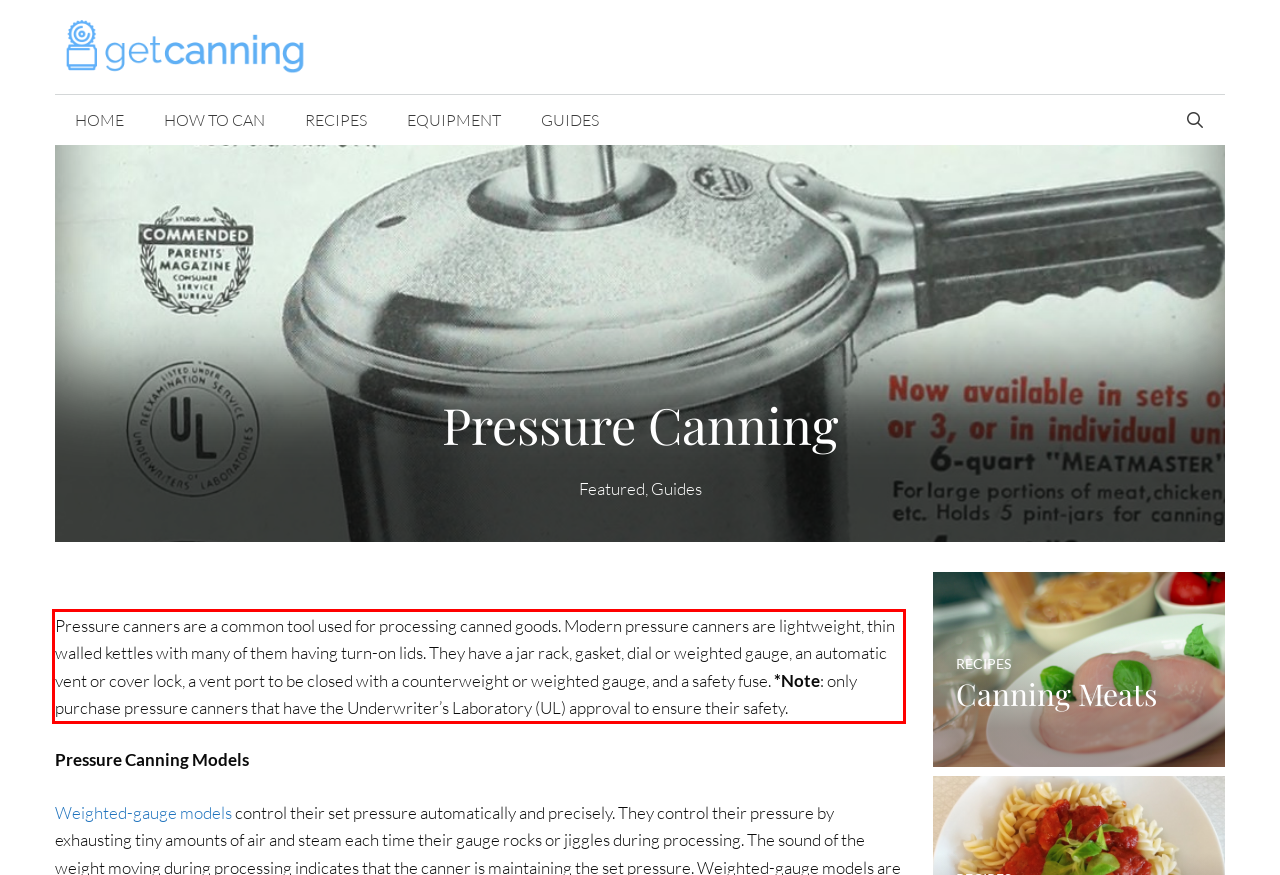Please identify the text within the red rectangular bounding box in the provided webpage screenshot.

Pressure canners are a common tool used for processing canned goods. Modern pressure canners are lightweight, thin walled kettles with many of them having turn-on lids. They have a jar rack, gasket, dial or weighted gauge, an automatic vent or cover lock, a vent port to be closed with a counterweight or weighted gauge, and a safety fuse. *Note: only purchase pressure canners that have the Underwriter’s Laboratory (UL) approval to ensure their safety.